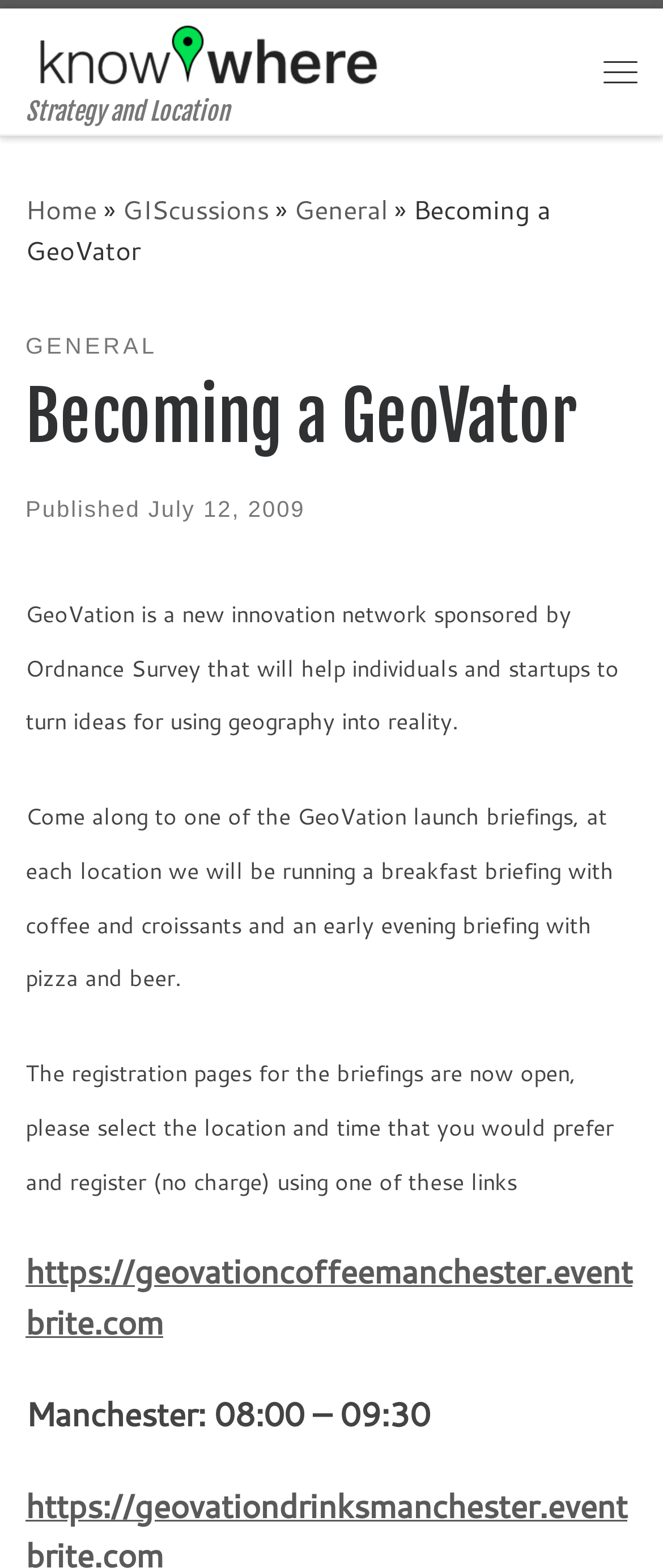What is the time of the Manchester GeoVation launch briefing? Look at the image and give a one-word or short phrase answer.

08:00 – 09:30